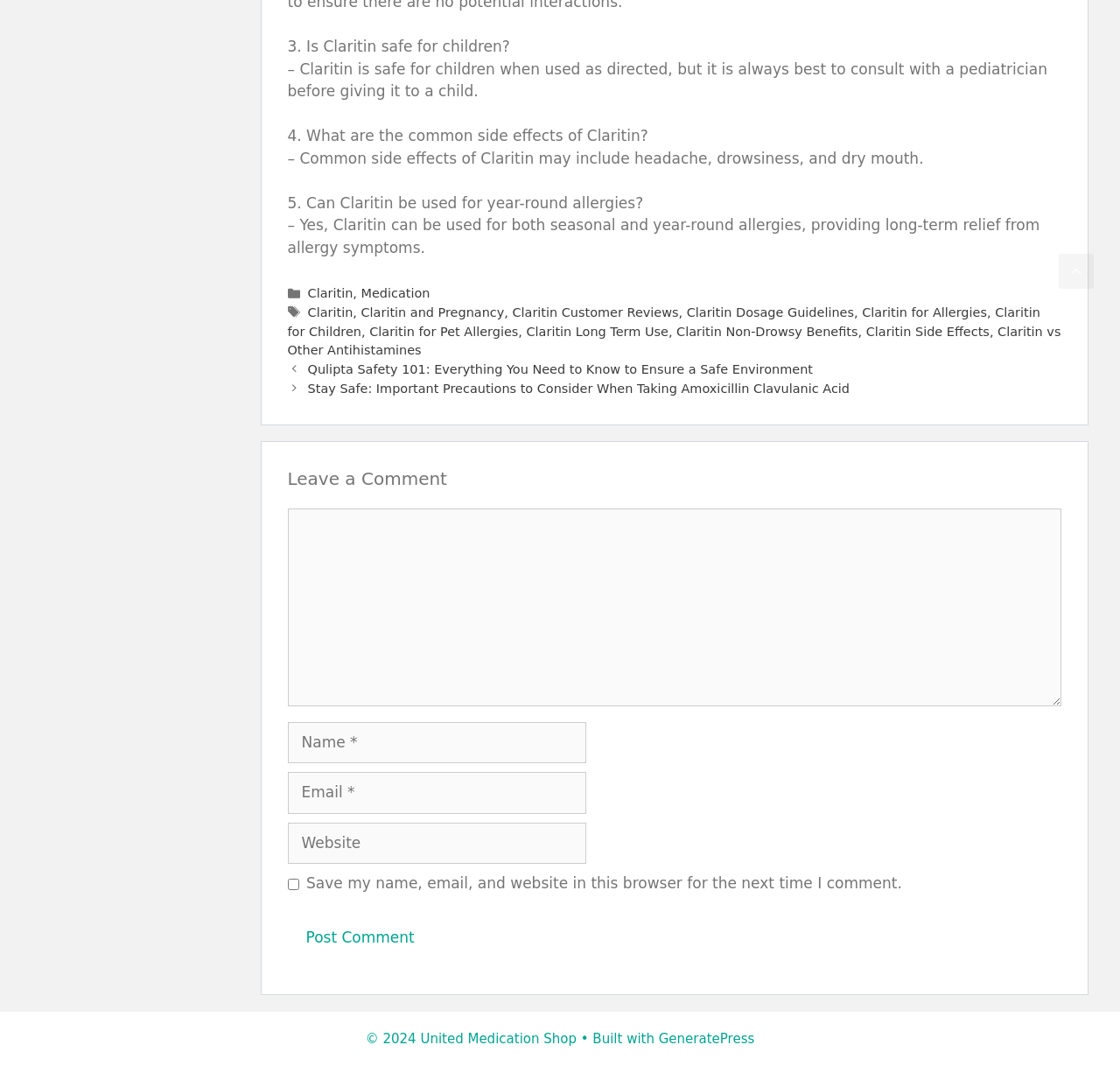For the following element description, predict the bounding box coordinates in the format (top-left x, top-left y, bottom-right x, bottom-right y). All values should be floating point numbers between 0 and 1. Description: Claritin Non-Drowsy Benefits

[0.604, 0.304, 0.766, 0.317]